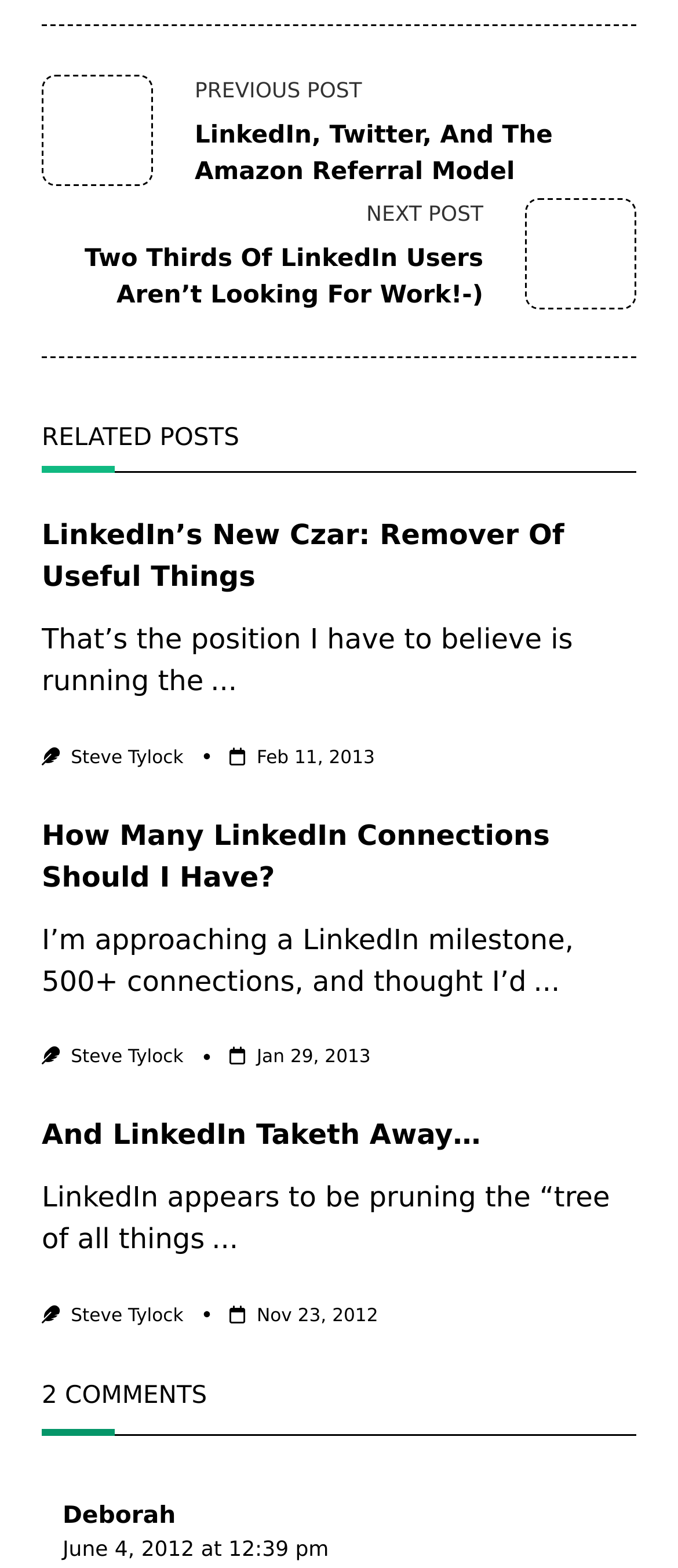Please answer the following question using a single word or phrase: 
How many comments are there on this webpage?

2